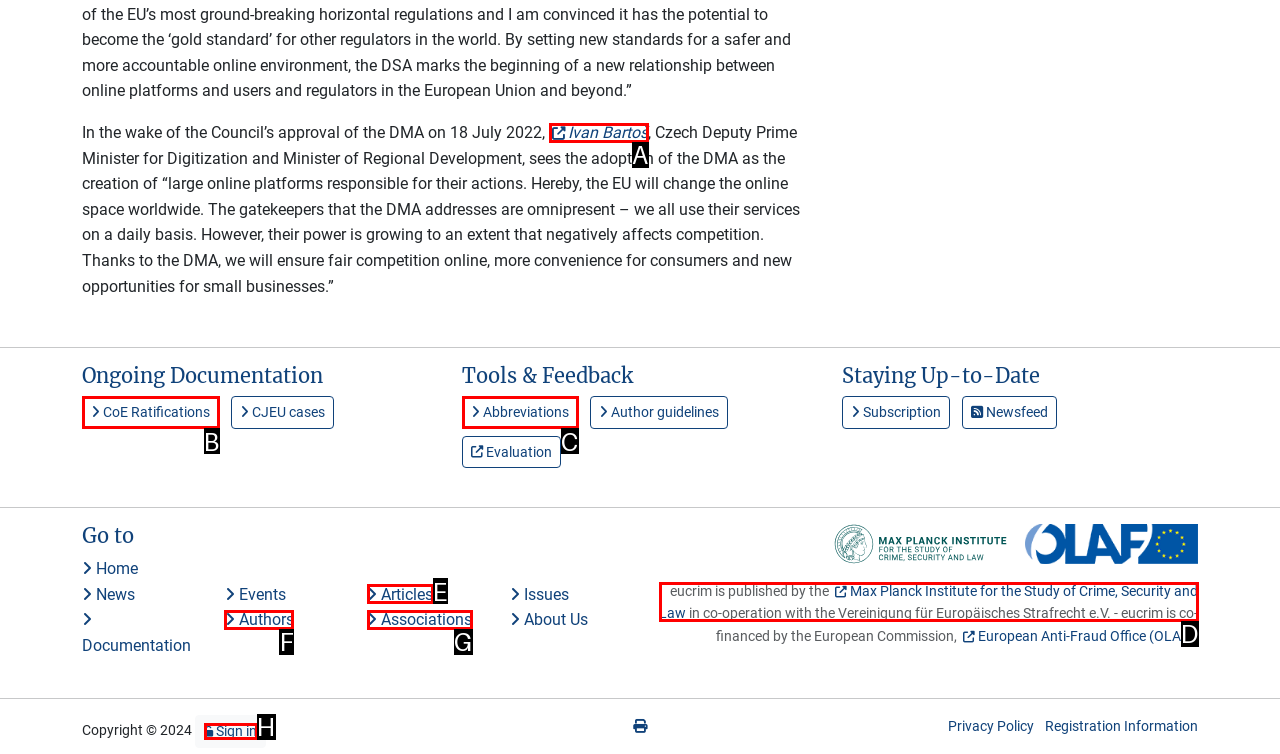Which option aligns with the description: Articles? Respond by selecting the correct letter.

E